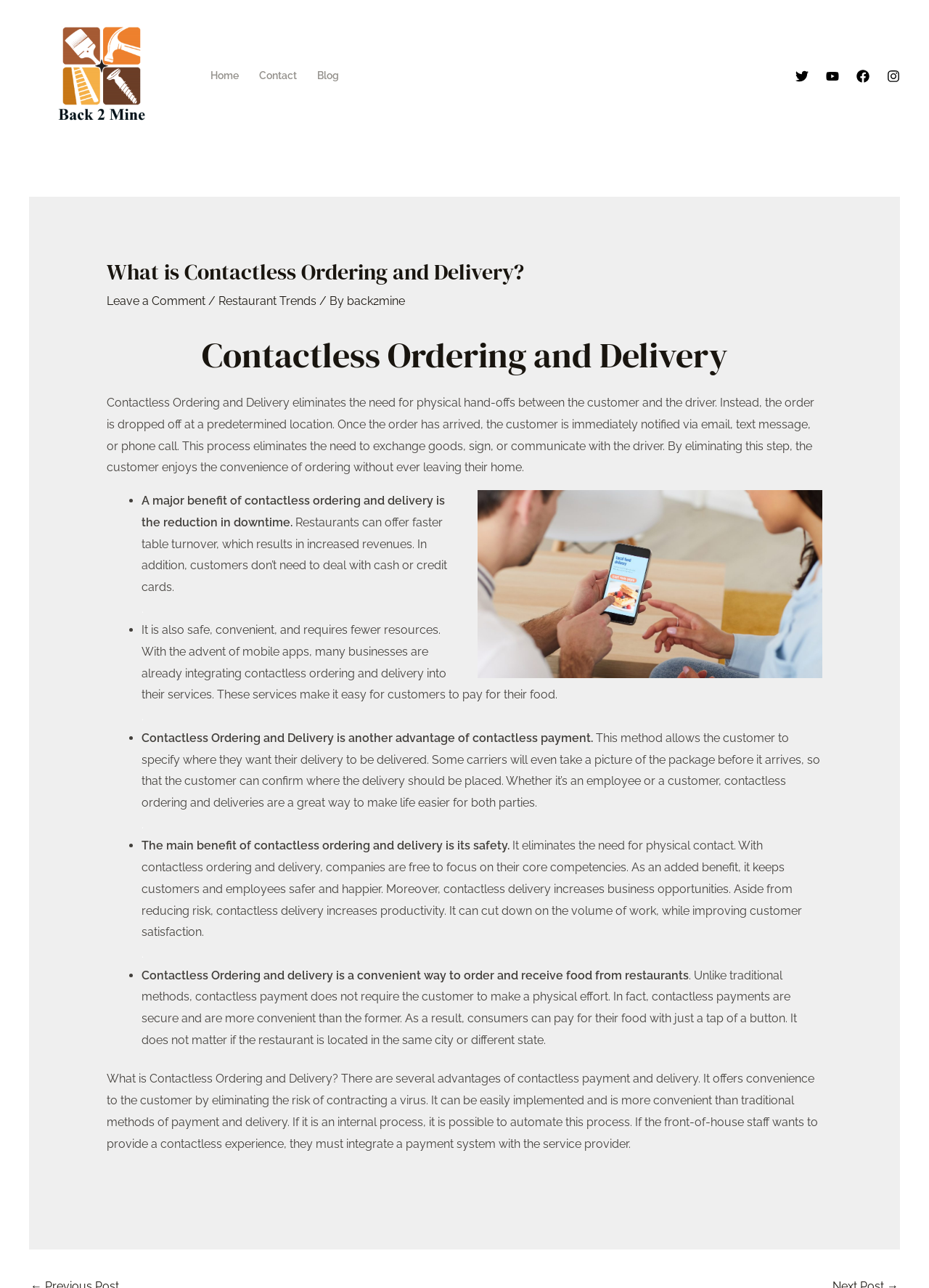Please locate the bounding box coordinates of the element's region that needs to be clicked to follow the instruction: "Click the Post Comment button". The bounding box coordinates should be provided as four float numbers between 0 and 1, i.e., [left, top, right, bottom].

None